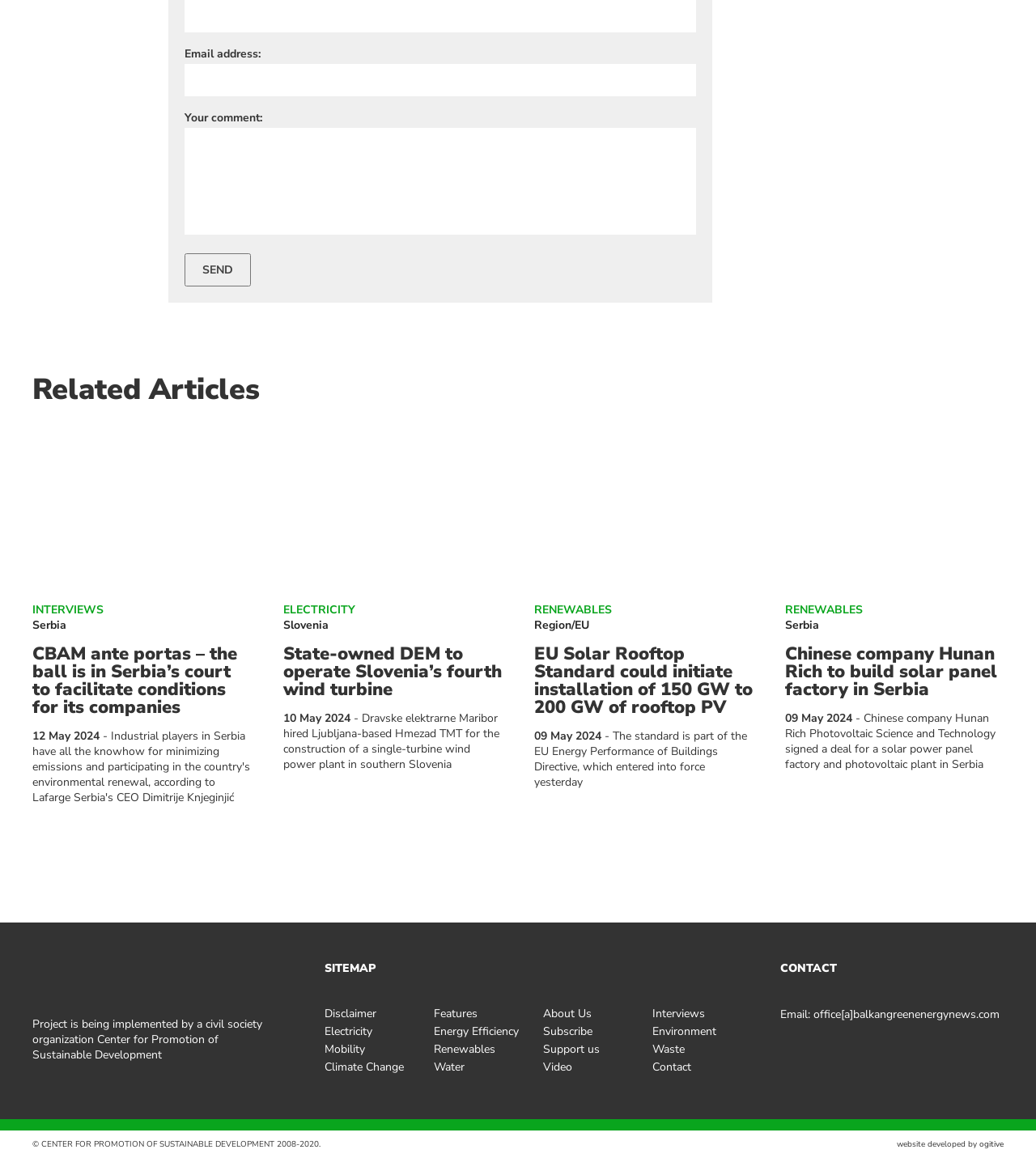What is the email address listed at the bottom of the webpage?
Using the image as a reference, answer the question with a short word or phrase.

office[a]balkangreenenergynews.com